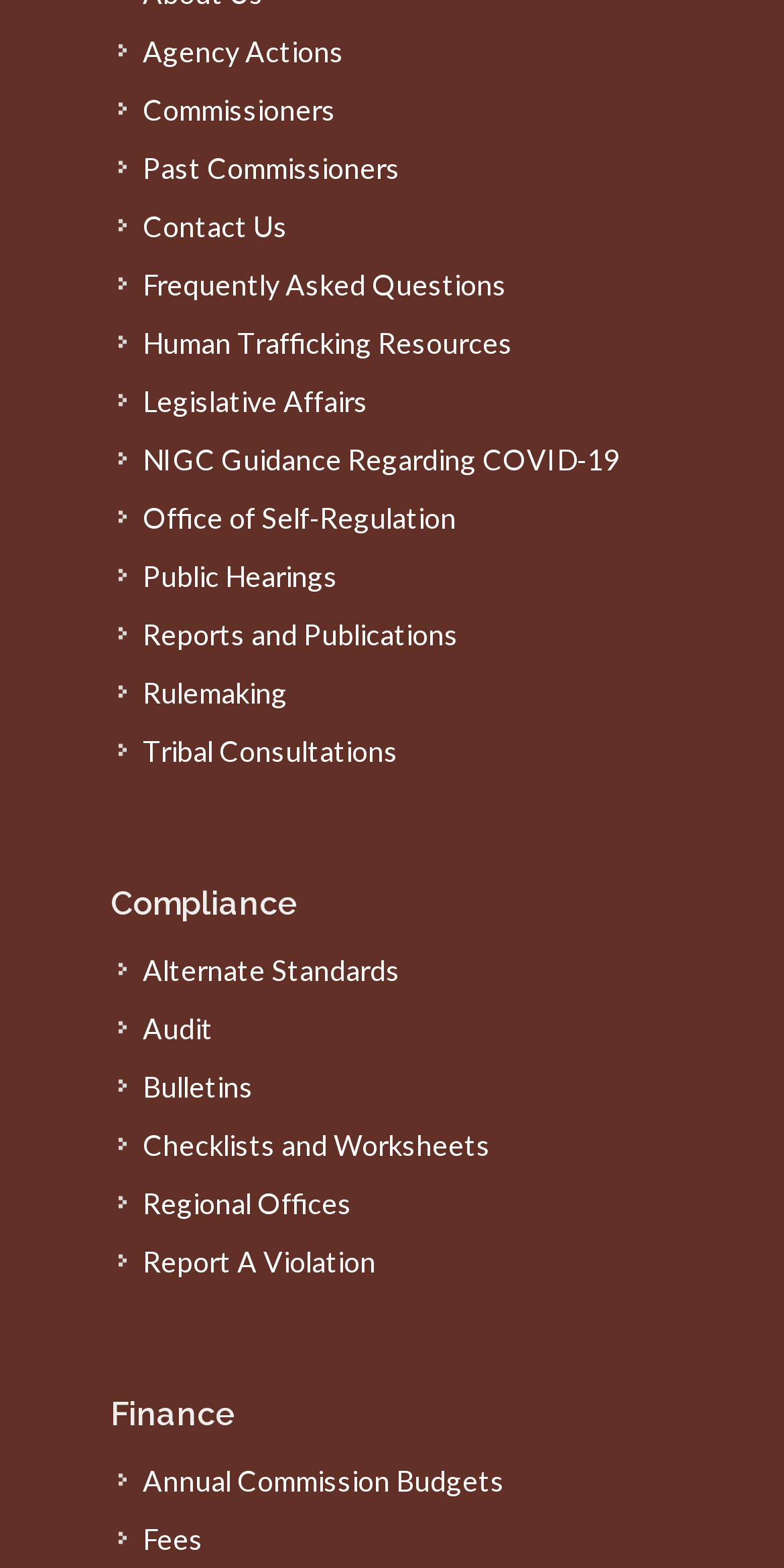Please give a succinct answer to the question in one word or phrase:
What is the last link in the 'Finance' section?

Fees